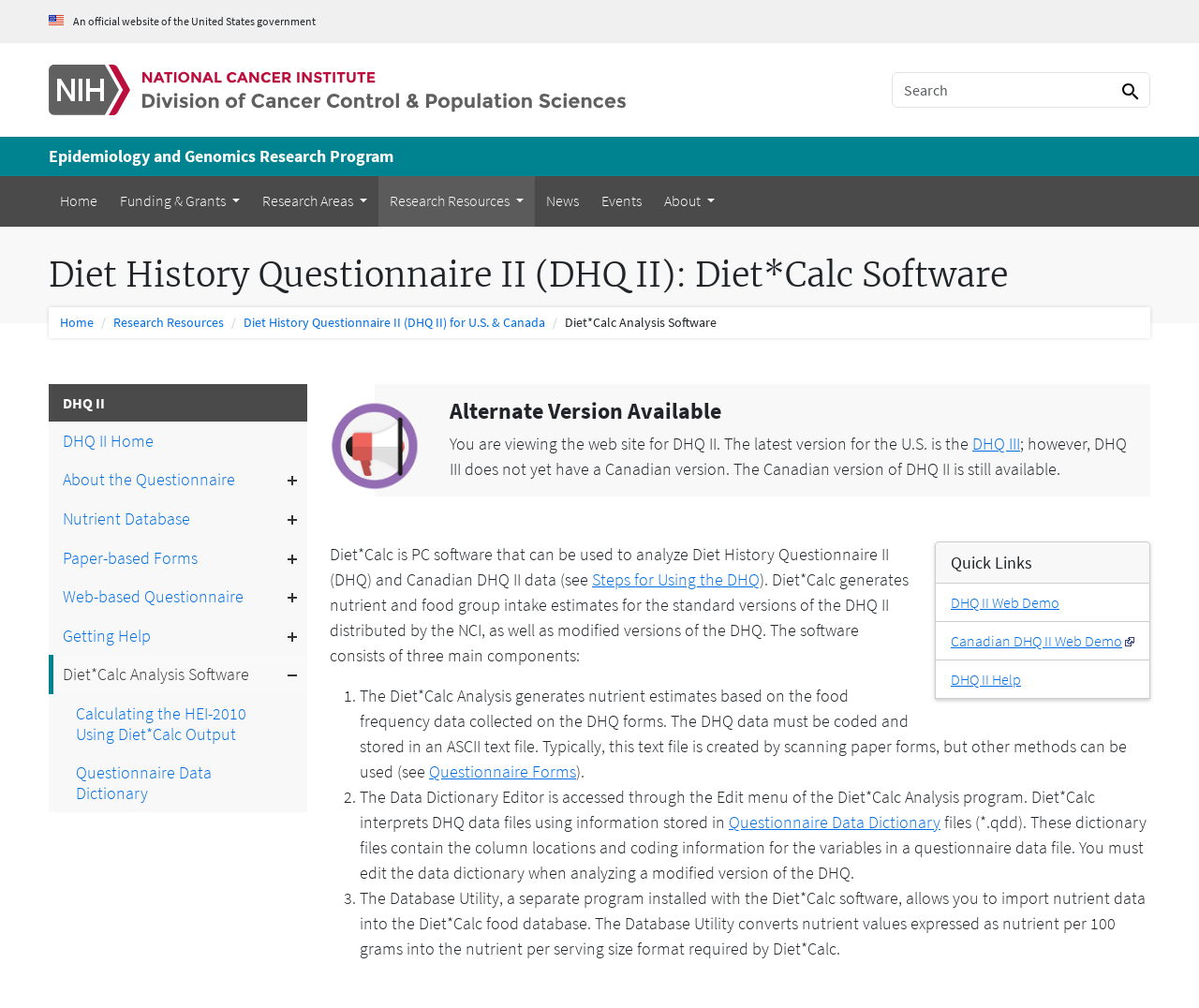Answer with a single word or phrase: 
What is the alternative version of DHQ II mentioned on the webpage?

DHQ III